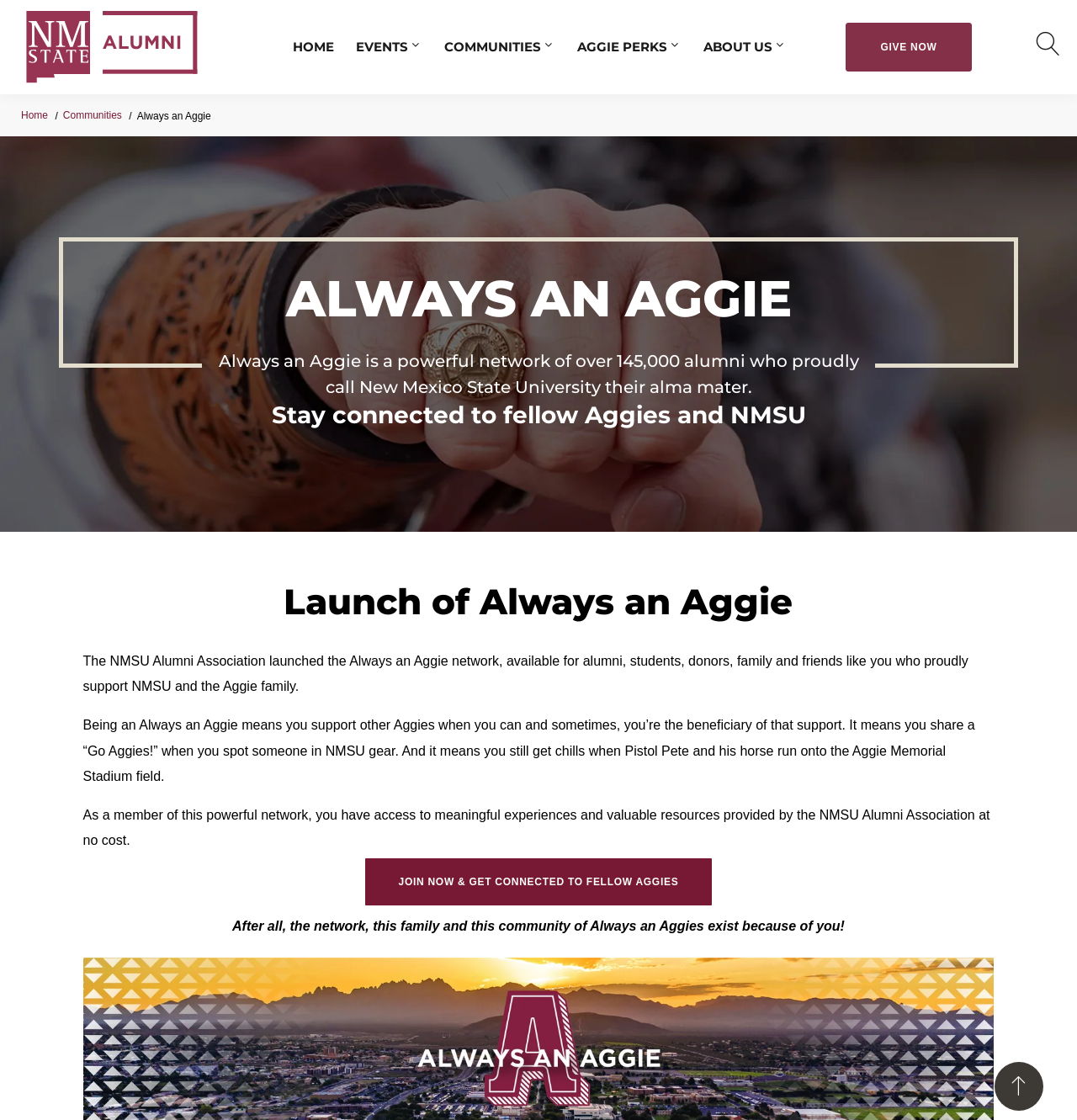Pinpoint the bounding box coordinates of the element to be clicked to execute the instruction: "Click the 'GIVE NOW' button".

[0.785, 0.02, 0.902, 0.064]